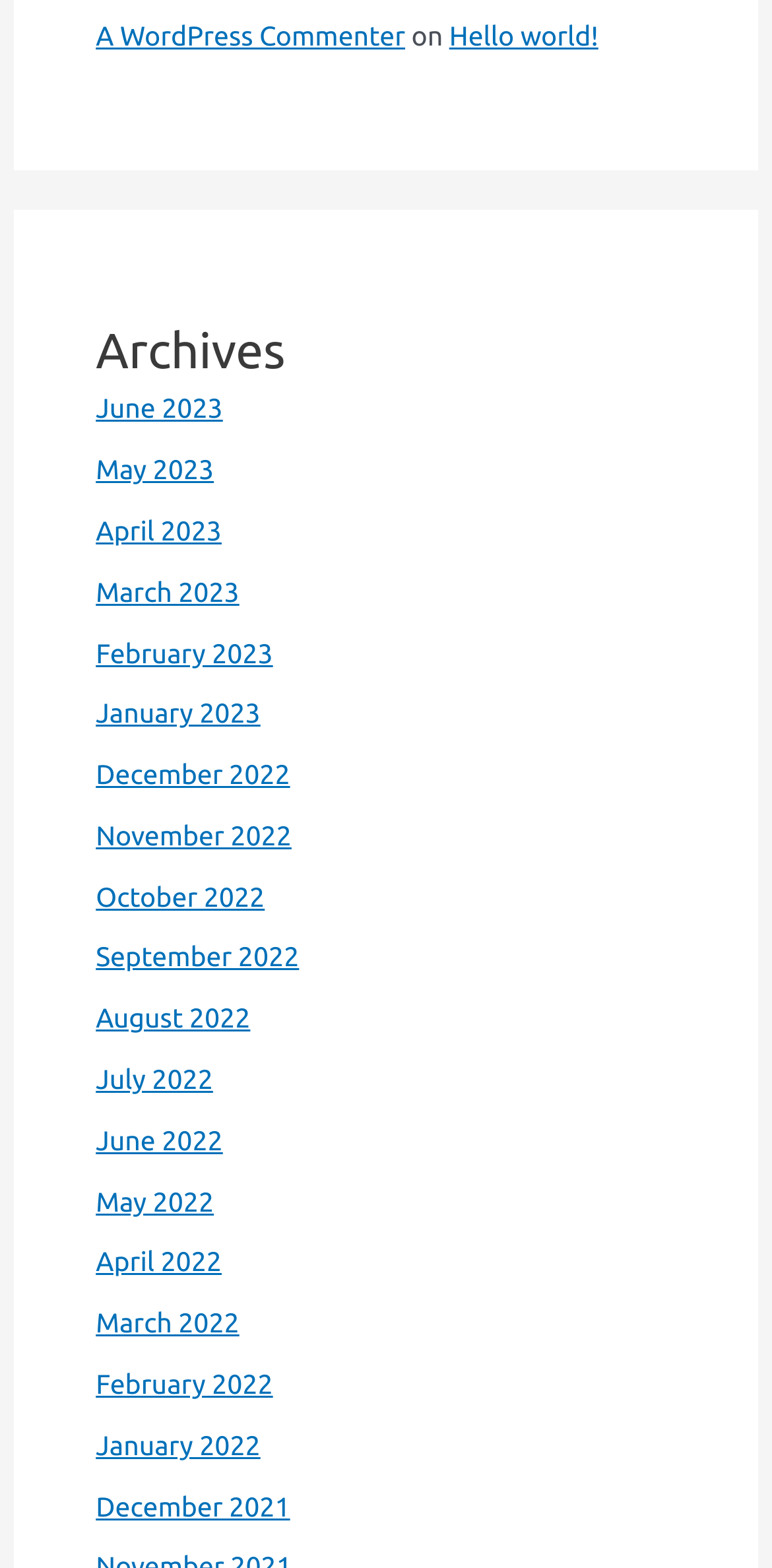Please find the bounding box coordinates for the clickable element needed to perform this instruction: "go to June 2023".

[0.124, 0.251, 0.289, 0.271]